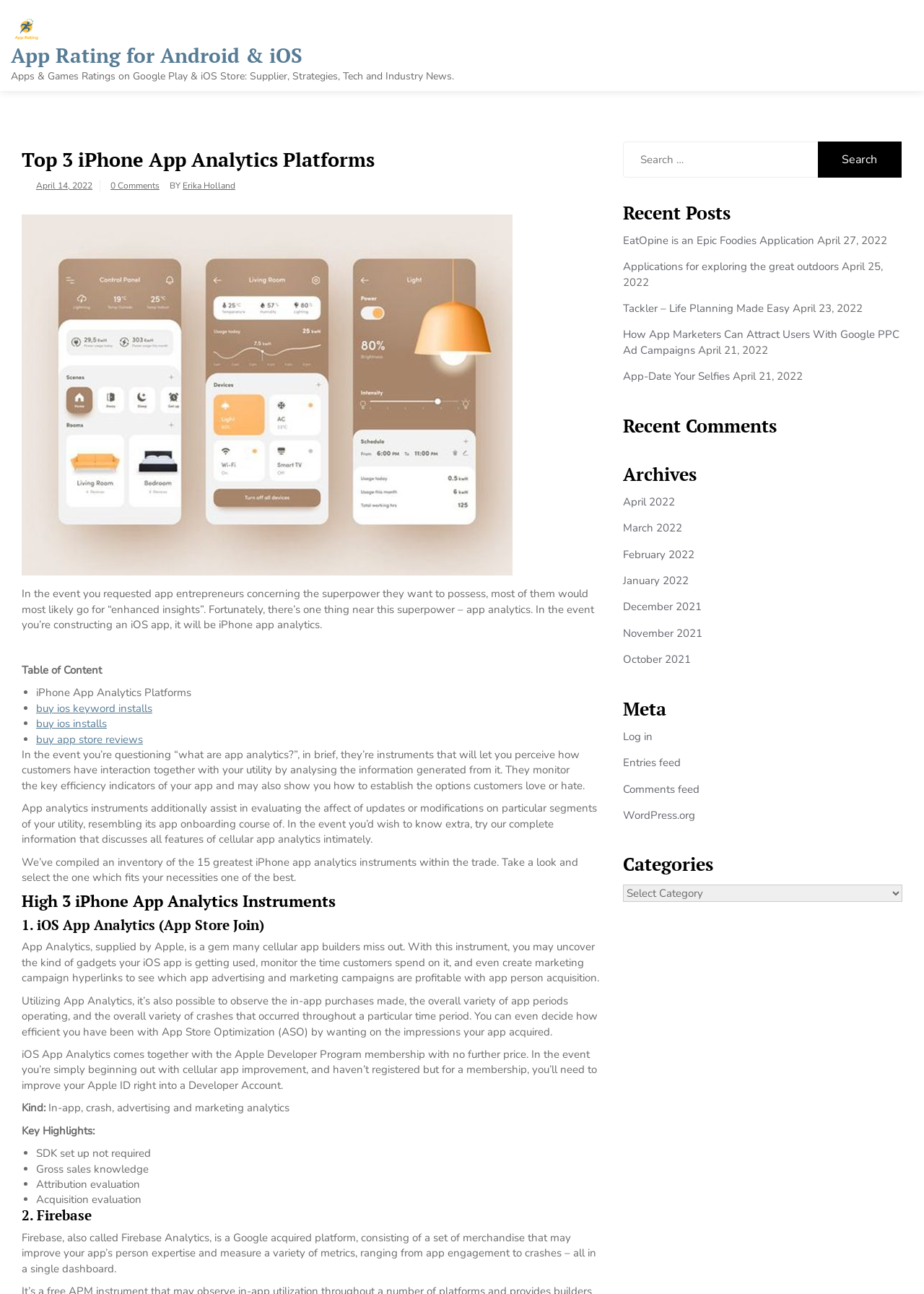Determine the bounding box coordinates of the region that needs to be clicked to achieve the task: "Check recent posts".

[0.674, 0.154, 0.977, 0.175]